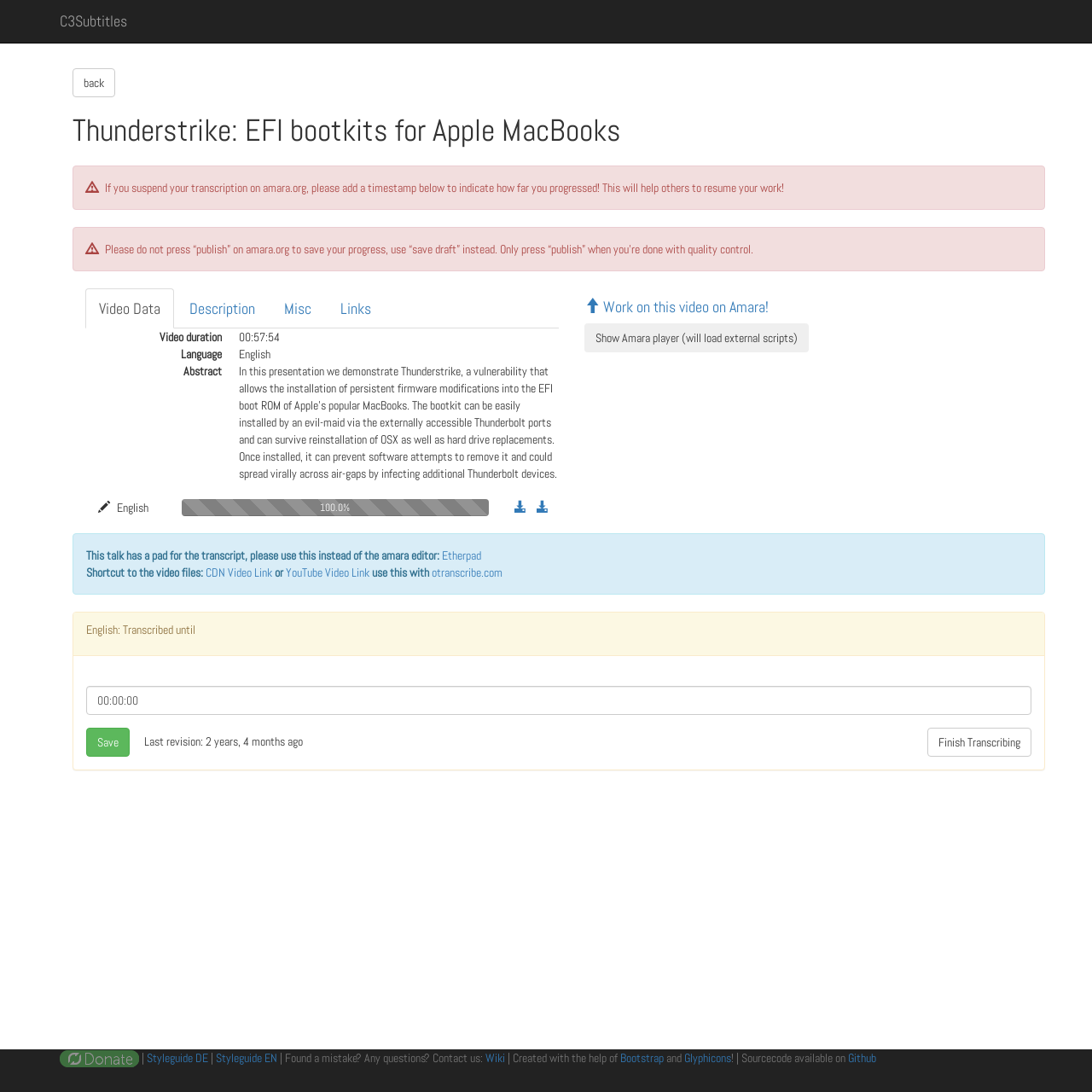Generate a thorough caption detailing the webpage content.

This webpage is about a video transcription project for a talk titled "Thunderstrike: EFI bootkits for Apple MacBooks" from the 31st Chaos Communication Congress. At the top, there is a link to "C3Subtitles" and a "back" link. Below that, the title of the talk is displayed as a heading.

On the left side, there is a tab panel with four tabs: "Video Data", "Description", "Misc", and "Links". The "Description" tab is selected by default, showing a description list with details about the video, including its duration, language, and abstract.

To the right of the tab panel, there is a section with static text instructing users to add a timestamp if they suspend their transcription on Amara.org. Below that, there are several static text elements displaying the progress of the transcription, synchronization, and checking processes.

Further down, there is a heading "Work on this video on Amara!" with a link to Amara and a button to show the Amara player. An alert box is displayed, informing users that there is a pad for the transcript on Etherpad and providing links to the video files on CDN and YouTube.

Below the alert box, there is a section with a static text "English: Transcribed until" and a textbox to input a timestamp. A "Save" button and a "Finish Transcribing" button are located nearby.

At the bottom of the page, there is a footer section with links to Flattr, Styleguides in German and English, and a Wiki page. There is also a message encouraging users to contact the creators if they find any mistakes or have questions. The webpage was created with the help of Bootstrap and Glyphicons, and the source code is available on Github.